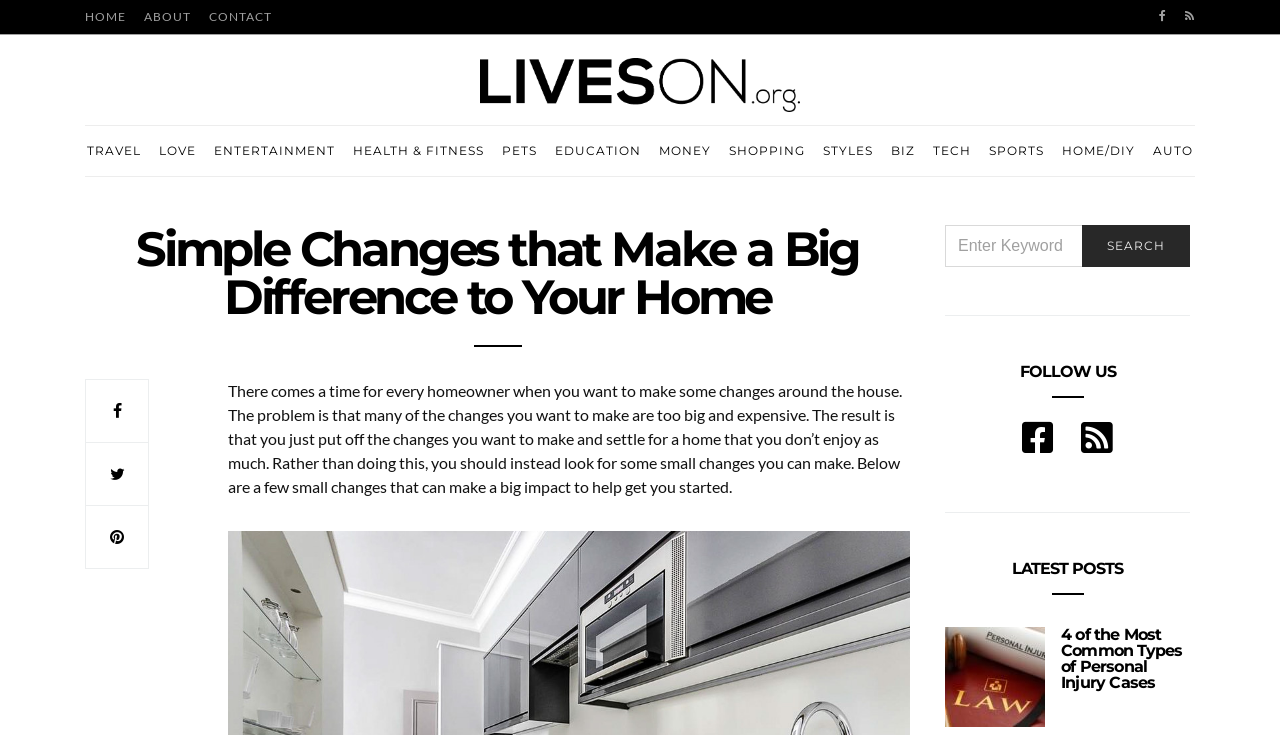How many social media links are listed under 'FOLLOW US'?
Please use the image to deliver a detailed and complete answer.

I examined the 'FOLLOW US' section and found two social media links, represented by the icons '' and ''.